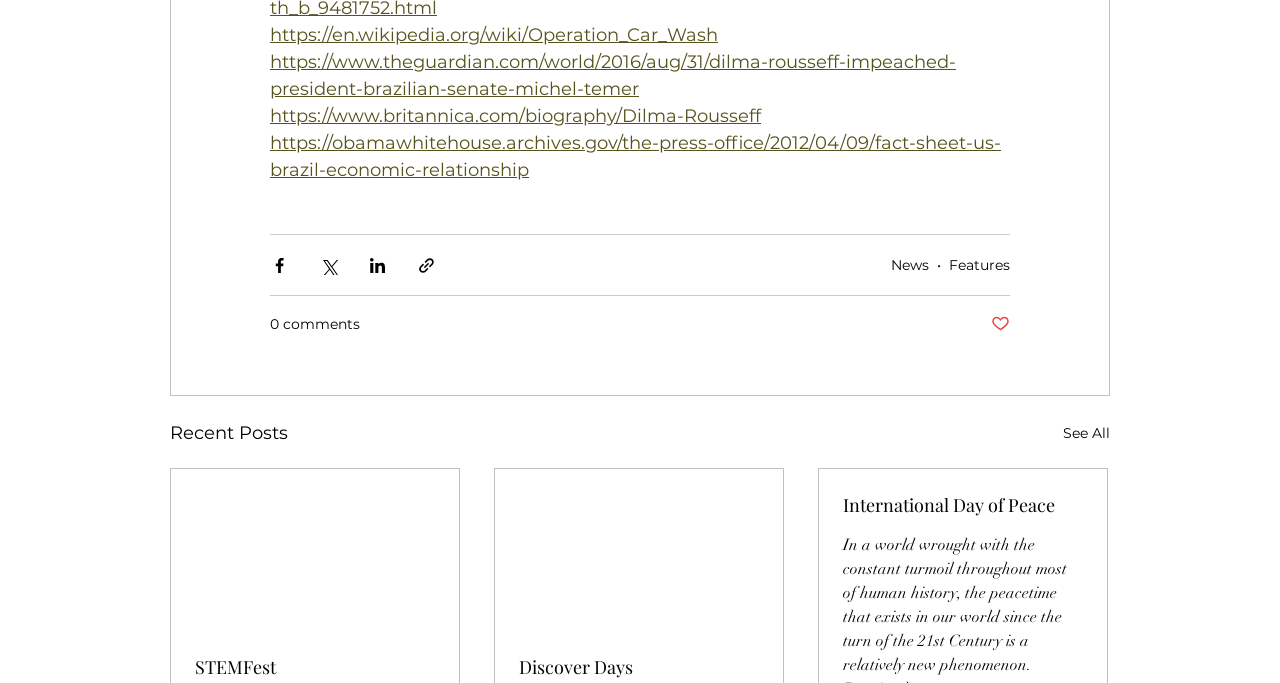Find the bounding box coordinates for the HTML element specified by: "International Day of Peace".

[0.659, 0.722, 0.846, 0.757]